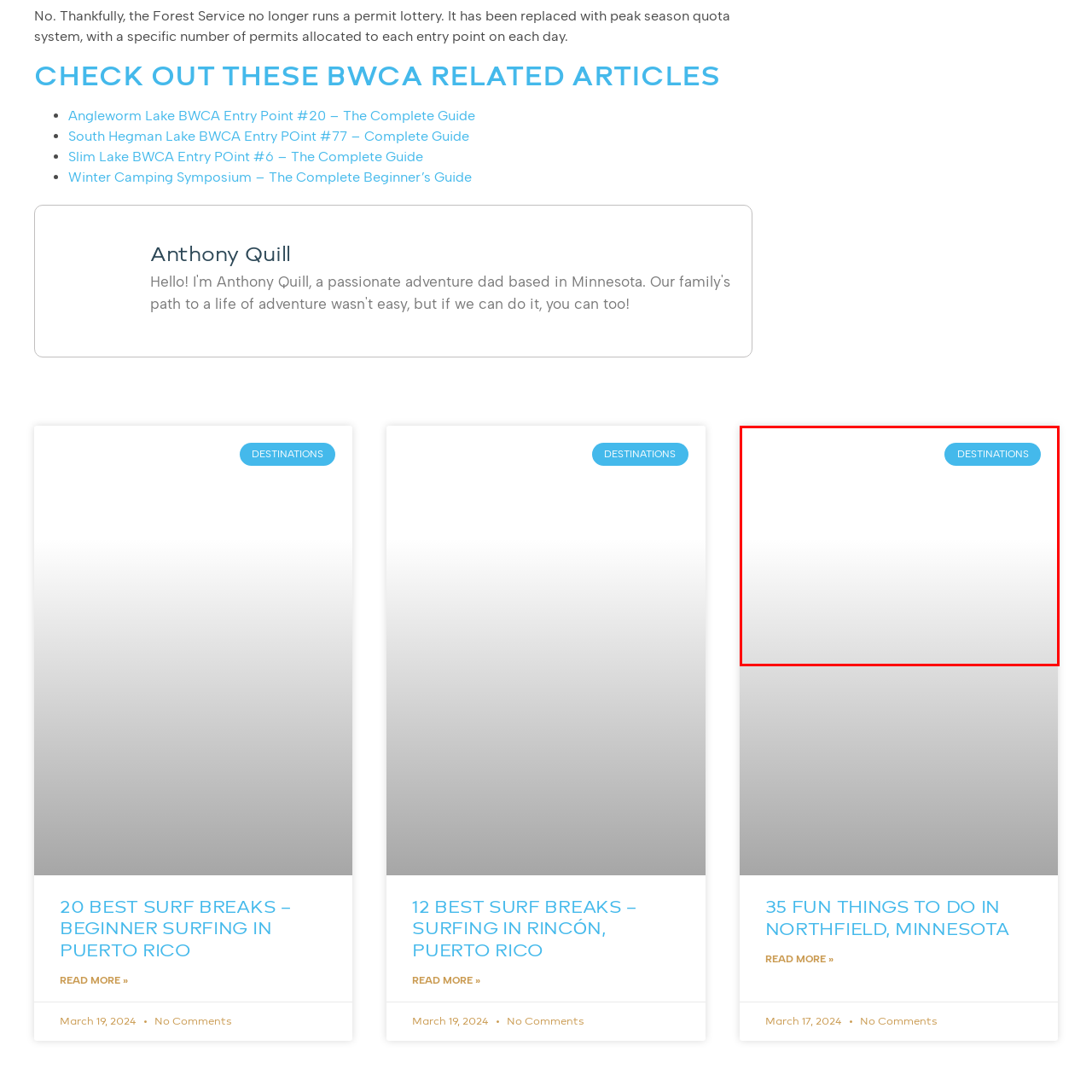Examine the contents within the red bounding box and respond with a single word or phrase: Where are the recommended activities and experiences focused on?

Northfield, Minnesota